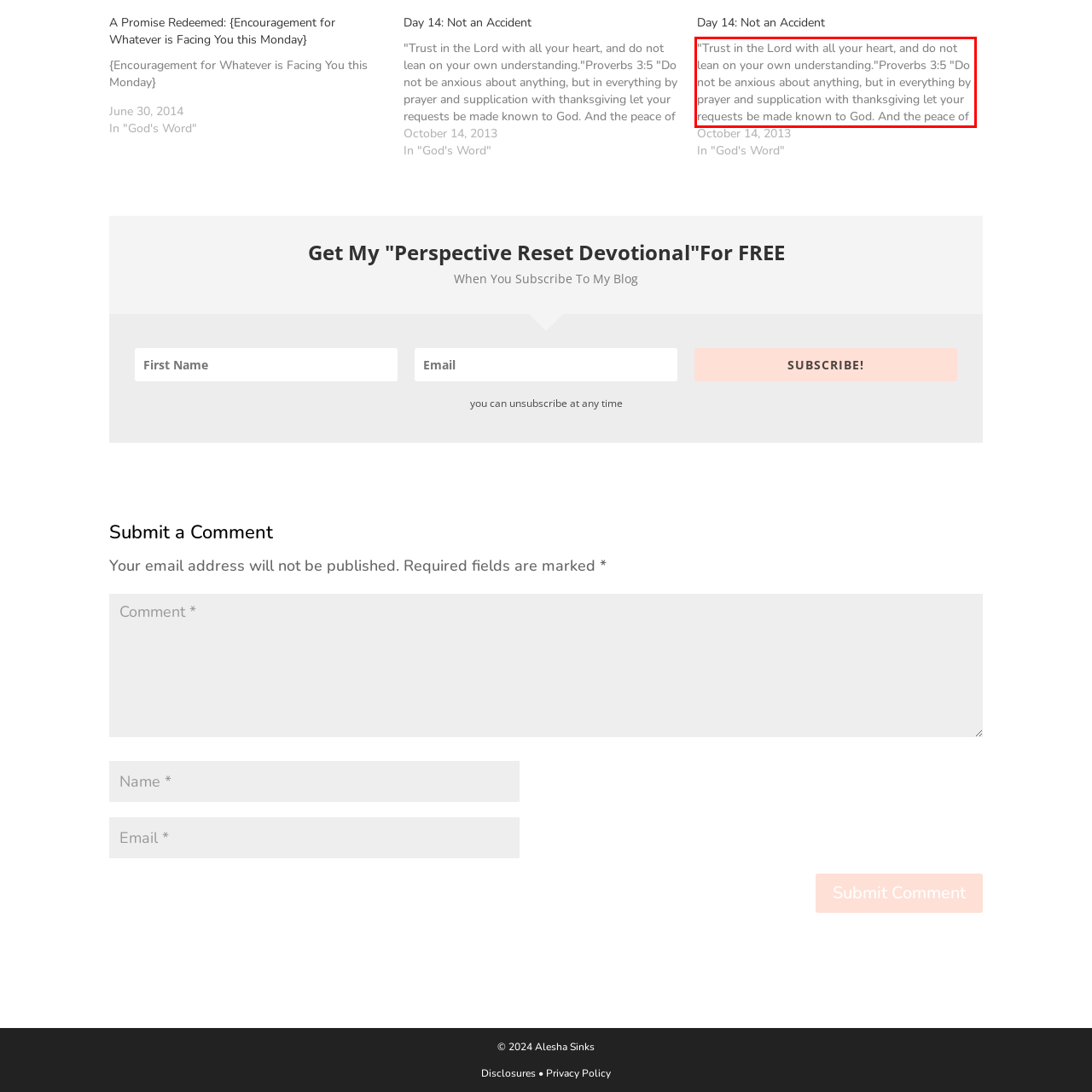You are presented with a webpage screenshot featuring a red bounding box. Perform OCR on the text inside the red bounding box and extract the content.

"Trust in the Lord with all your heart, and do not lean on your own understanding."Proverbs 3:5 "Do not be anxious about anything, but in everything by prayer and supplication with thanksgiving let your requests be made known to God. And the peace of God, which surpasses all understanding, will…